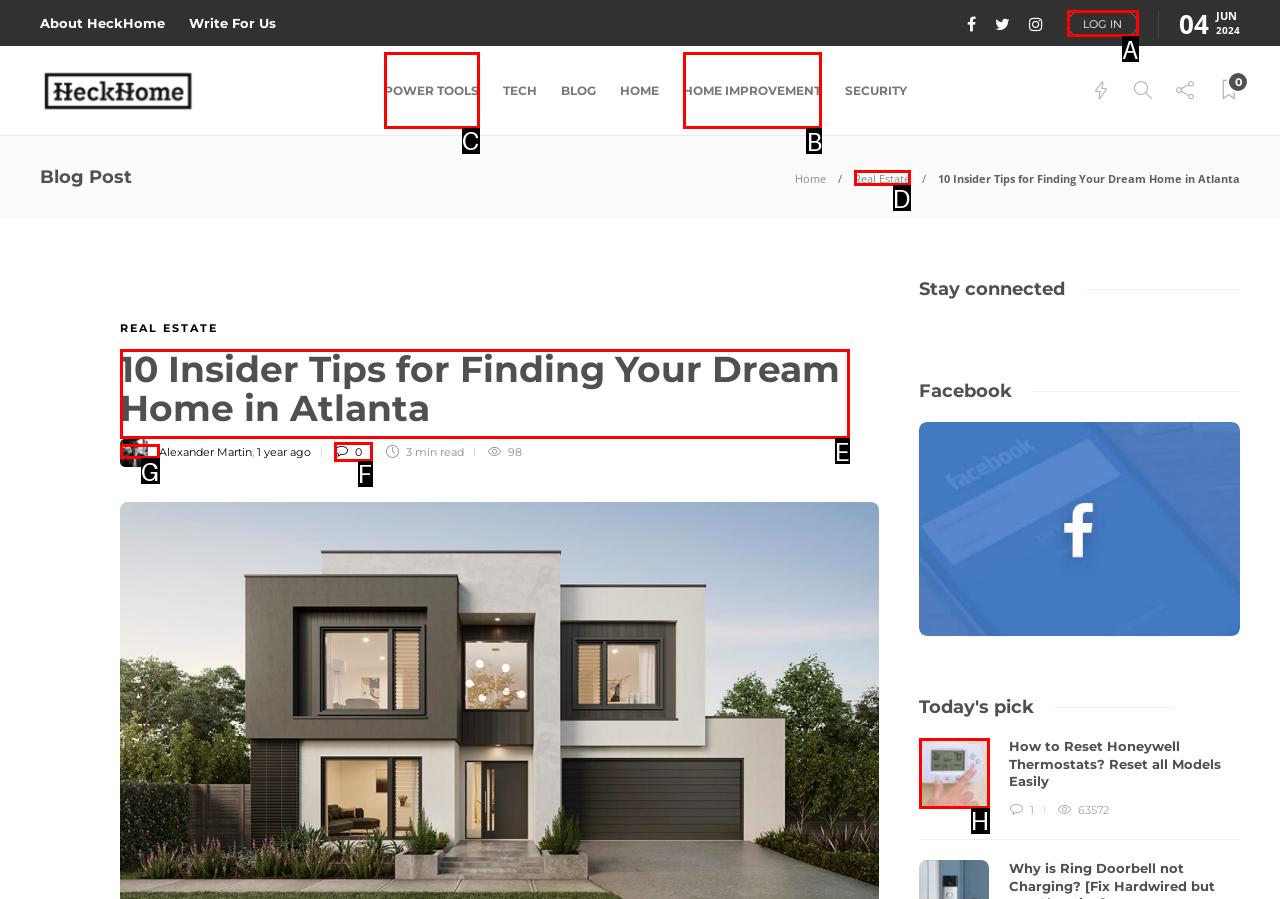Which UI element's letter should be clicked to achieve the task: Click on the 'HOME IMPROVEMENT' link
Provide the letter of the correct choice directly.

B